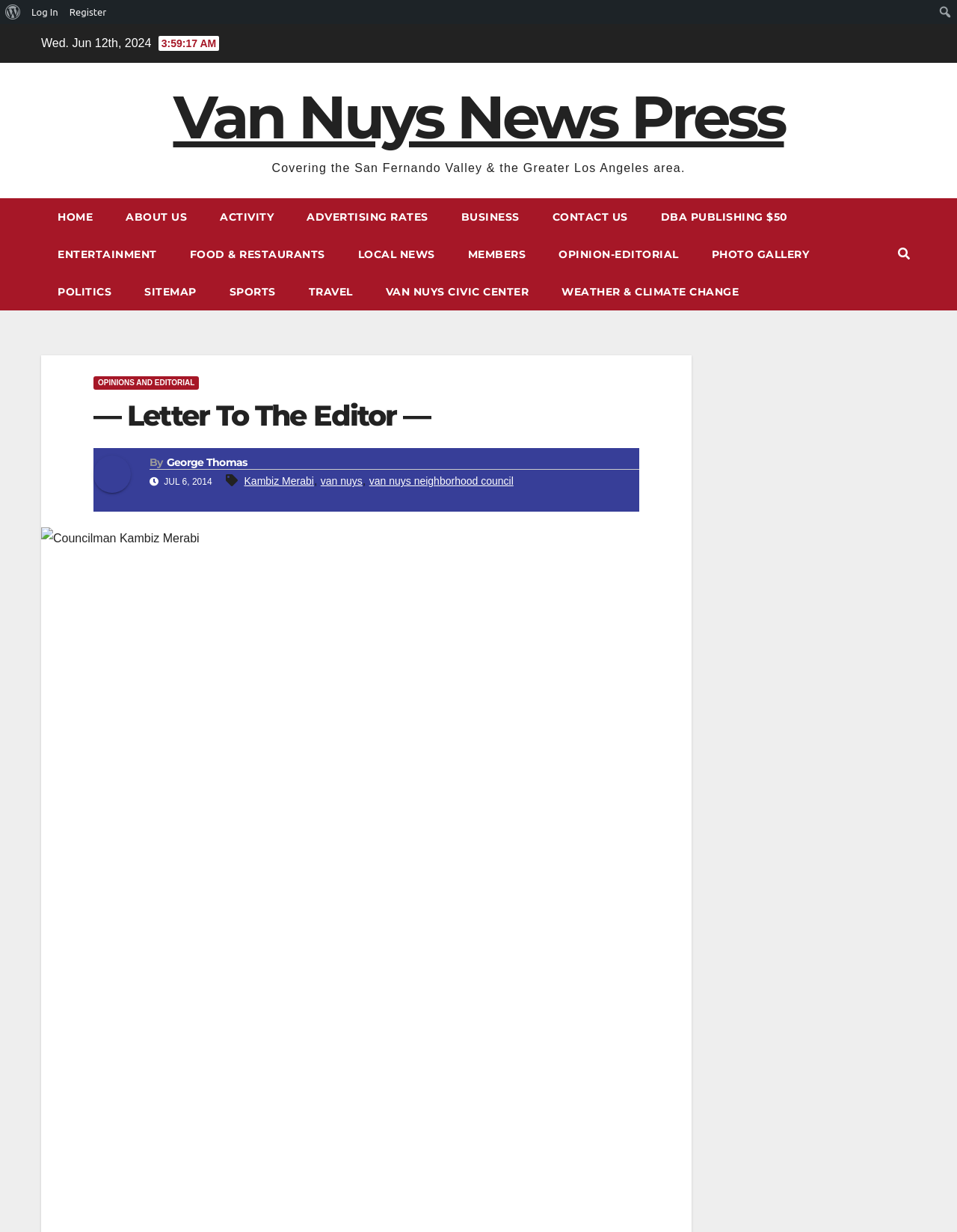Respond with a single word or phrase to the following question: Who is the author of the letter to the editor?

George Thomas